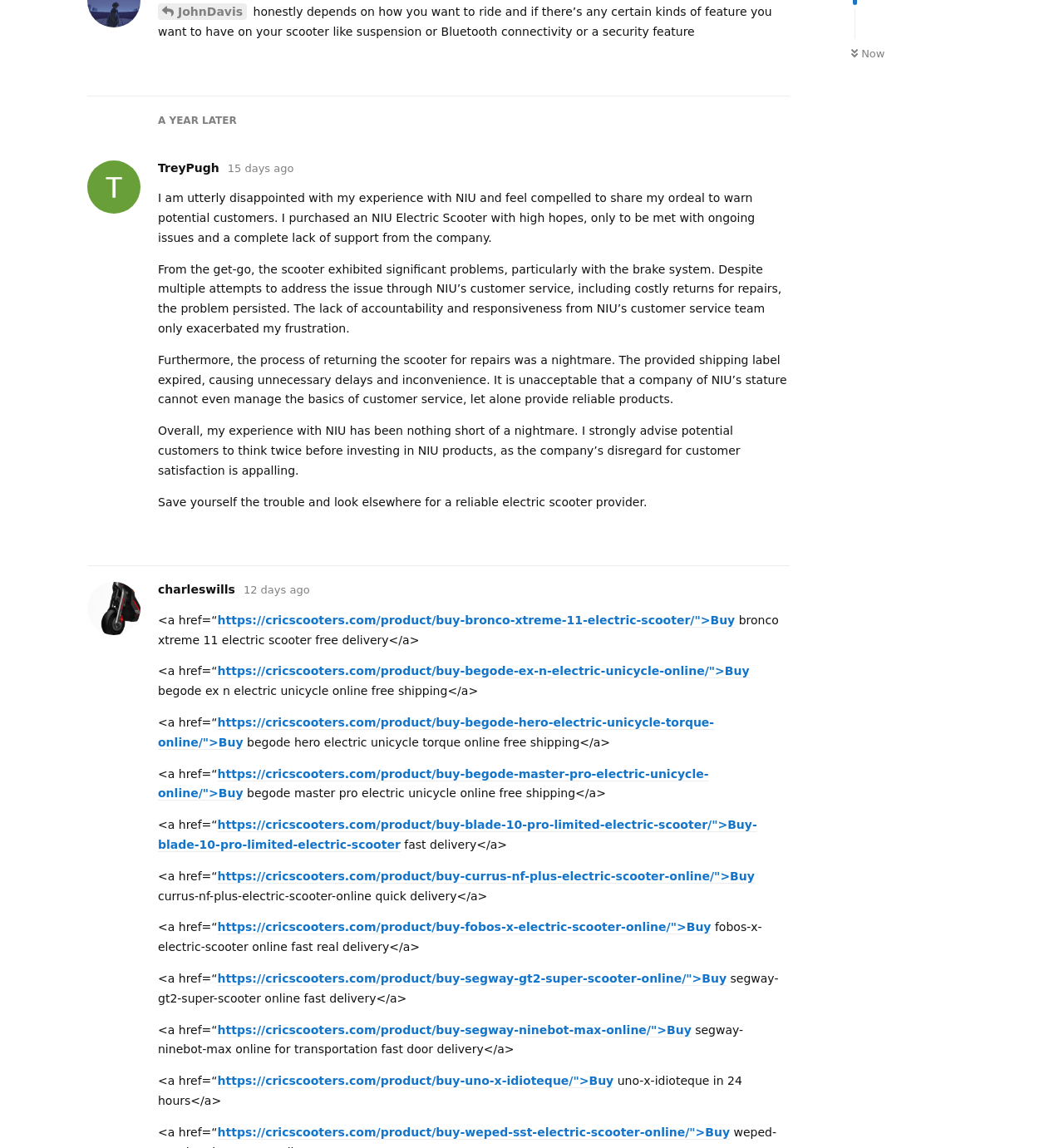Respond concisely with one word or phrase to the following query:
What is the website about?

Electric scooters and unicycles